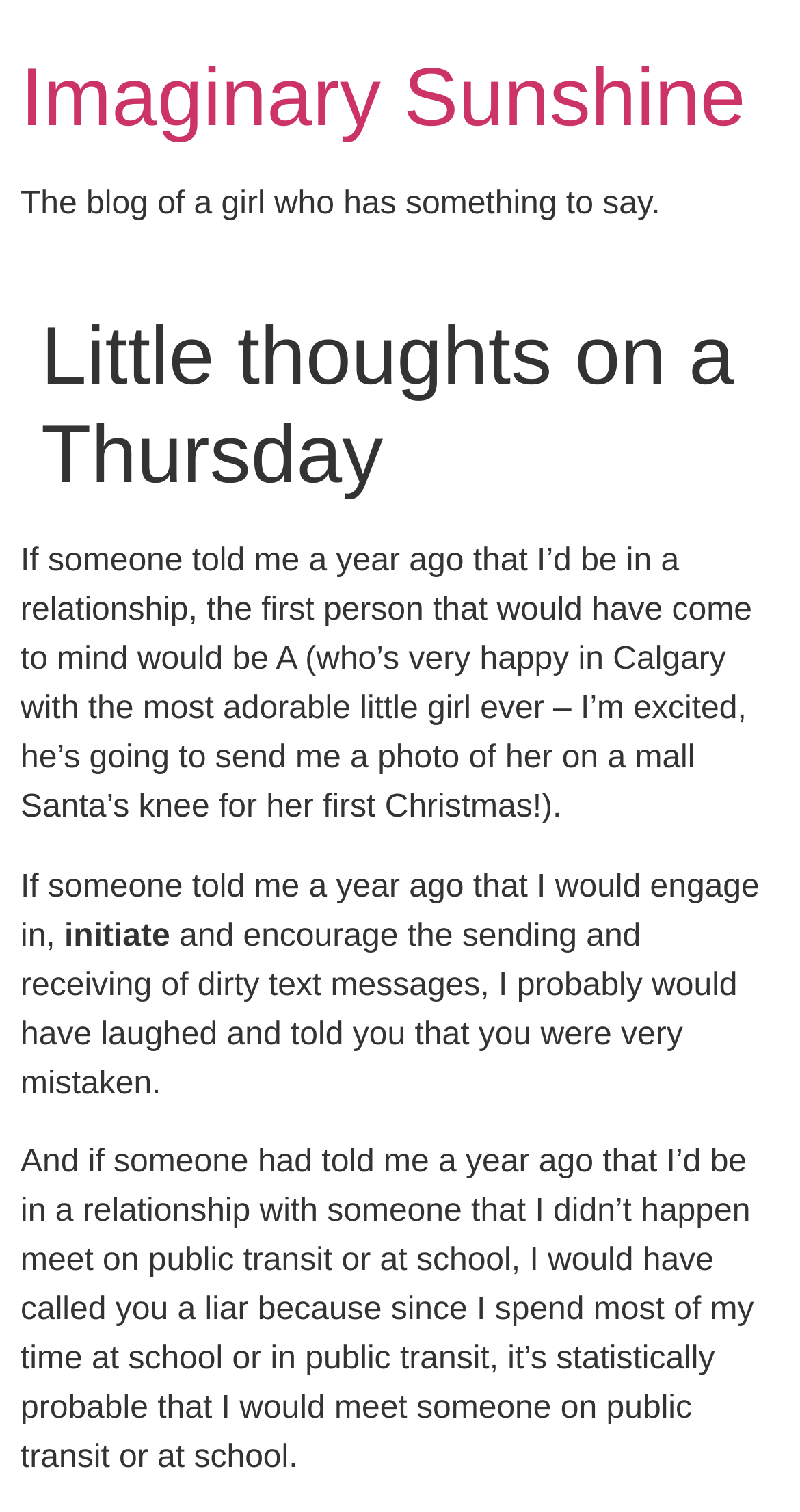What is the blog about?
Answer the question with as much detail as you can, using the image as a reference.

Based on the static text 'The blog of a girl who has something to say.', it can be inferred that the blog is about the thoughts and experiences of a girl.